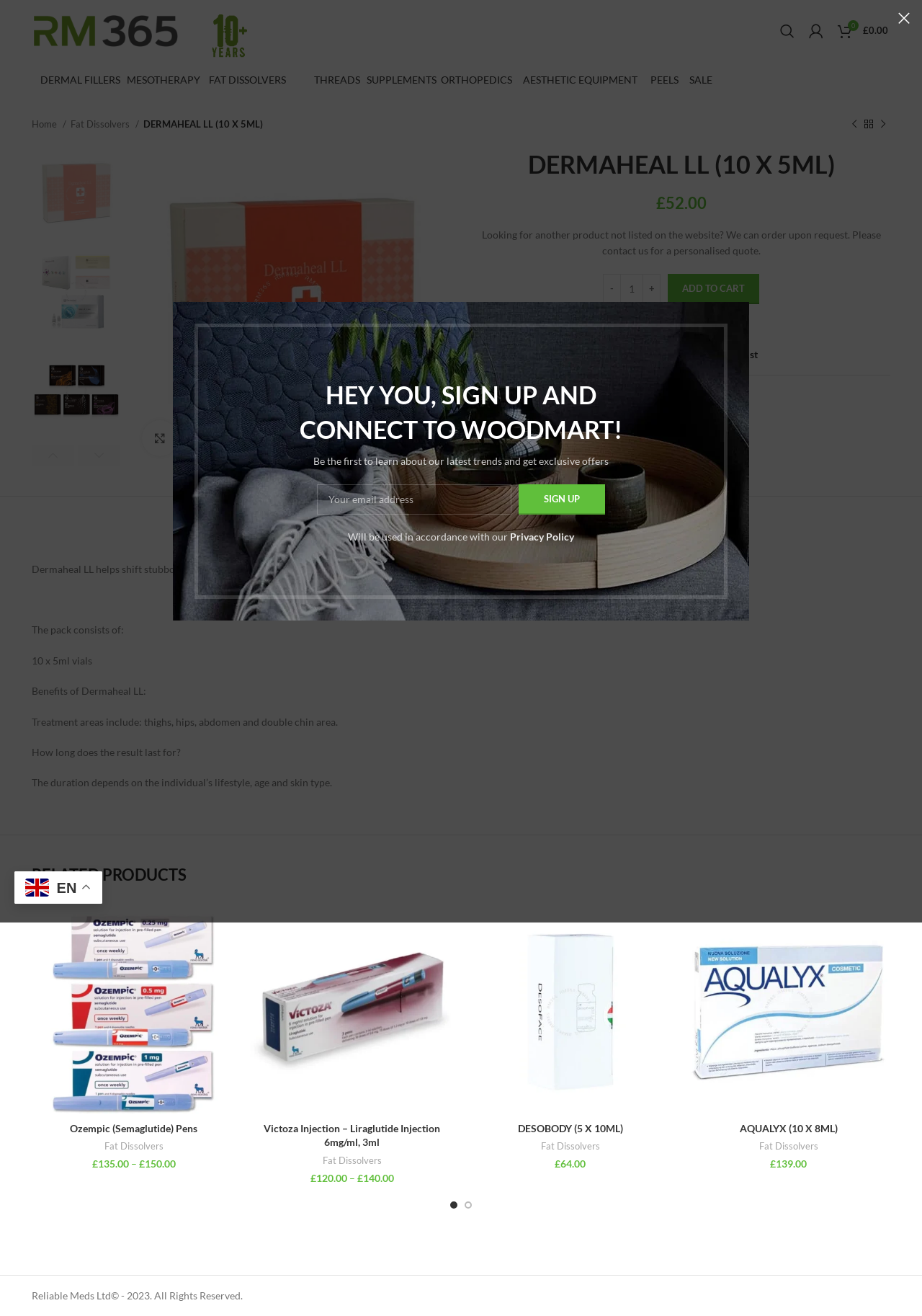What is the purpose of Dermaheal LL?
Please answer using one word or phrase, based on the screenshot.

To shift stubborn pockets of fat